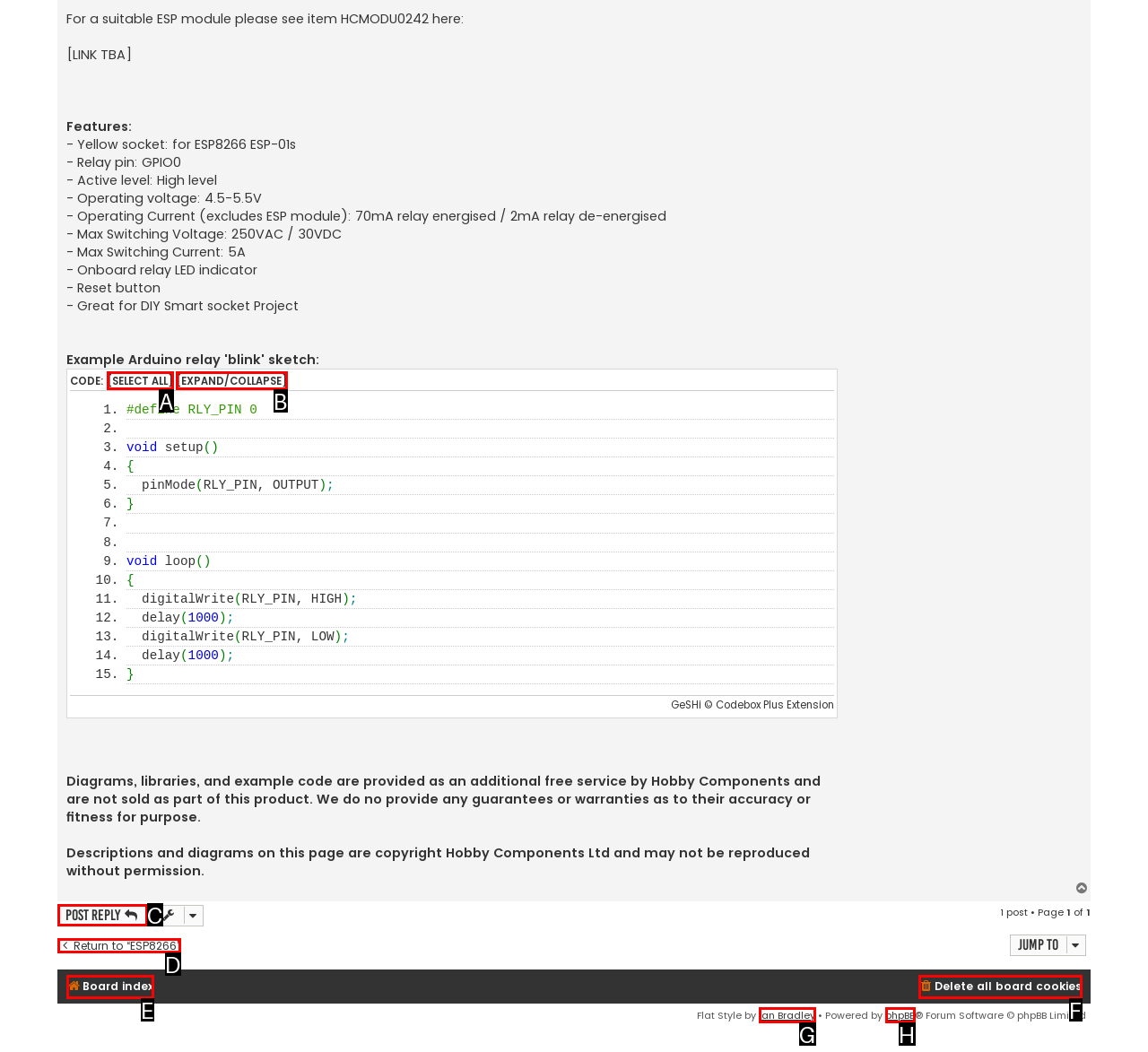Based on the description: slot gacor 777, find the HTML element that matches it. Provide your answer as the letter of the chosen option.

None